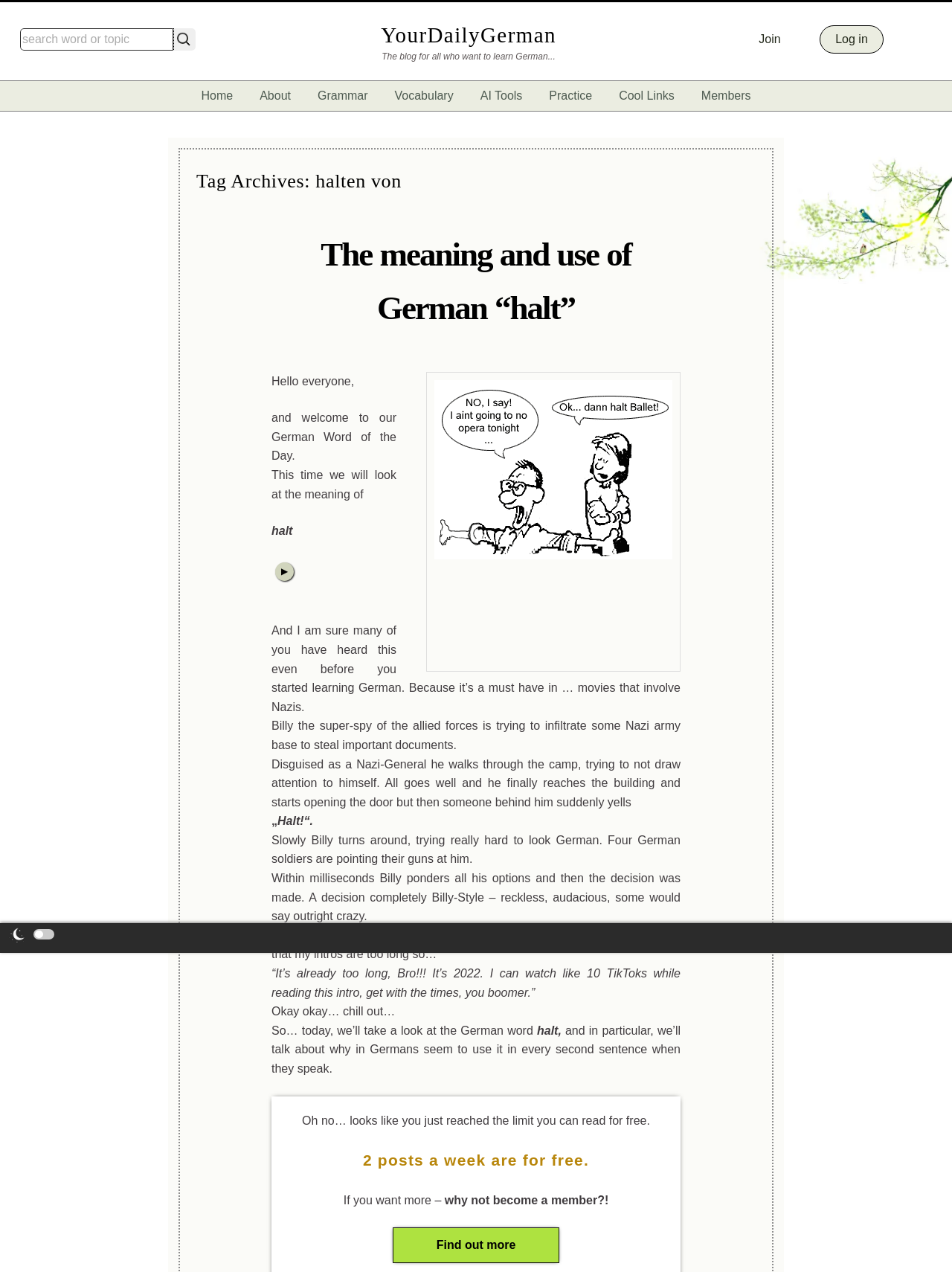Please identify the bounding box coordinates of the element on the webpage that should be clicked to follow this instruction: "Toggle night mode on/off". The bounding box coordinates should be given as four float numbers between 0 and 1, formatted as [left, top, right, bottom].

[0.0, 0.728, 0.047, 0.749]